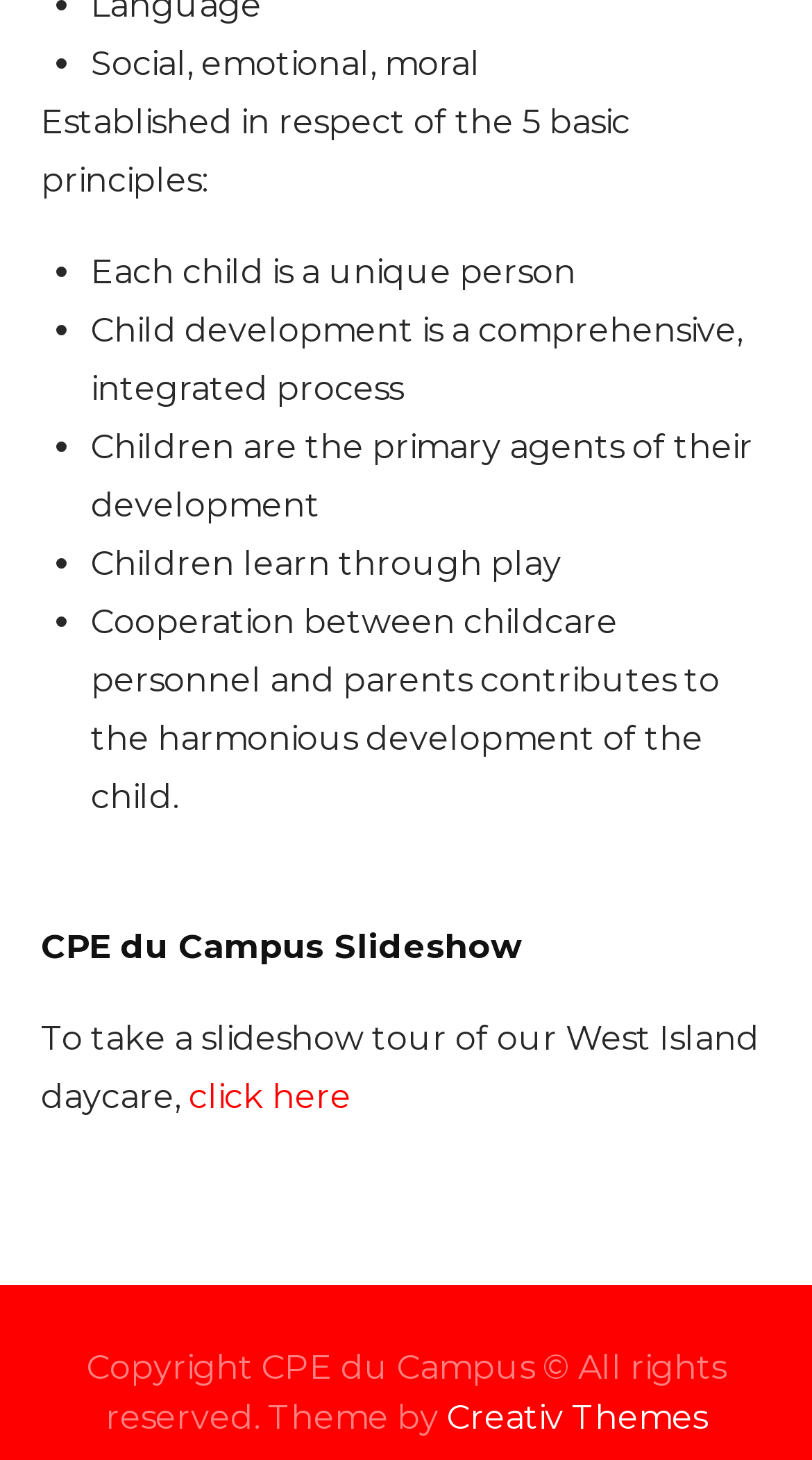Please answer the following question using a single word or phrase: Who designed the theme of the website?

Creativ Themes